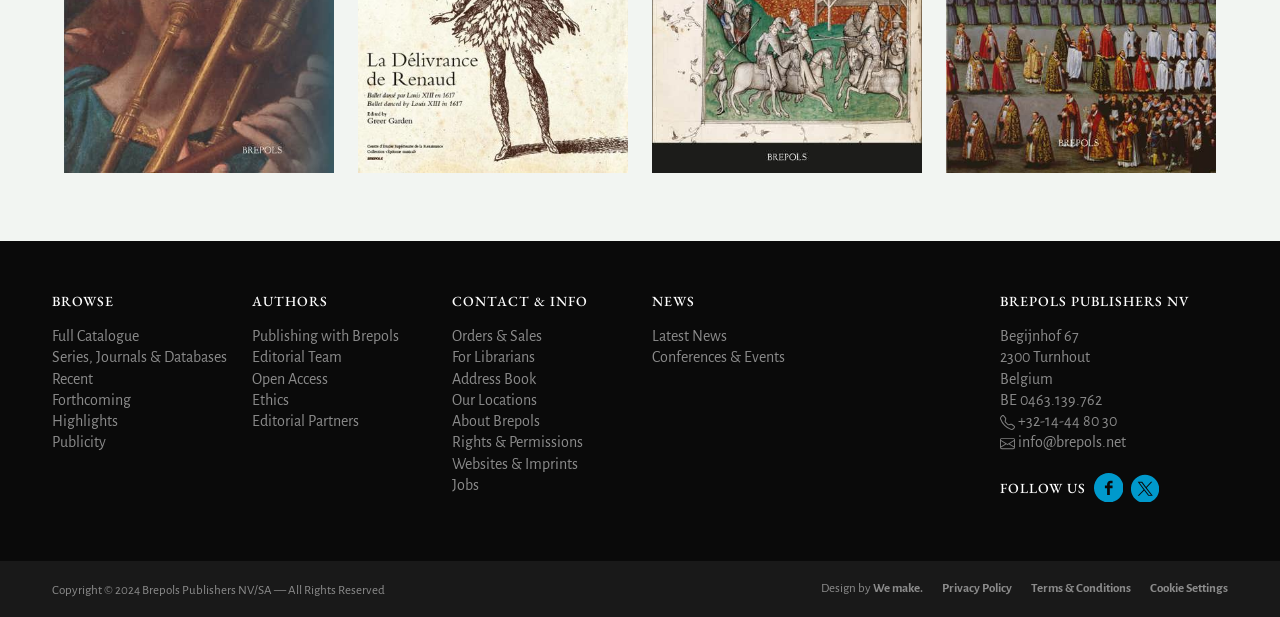Please locate the bounding box coordinates of the element that should be clicked to achieve the given instruction: "Learn about publishing with Brepols".

[0.197, 0.532, 0.312, 0.558]